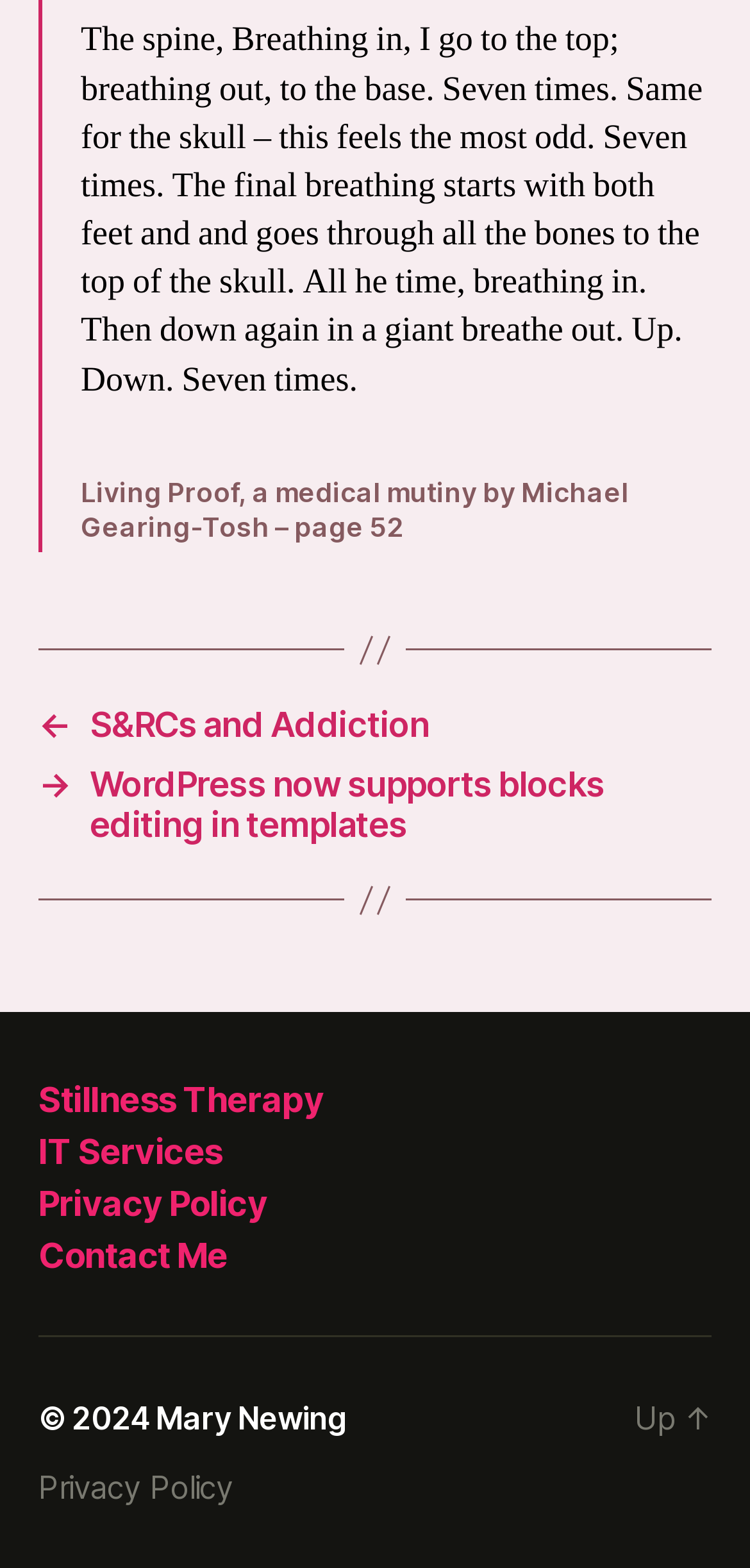Identify the bounding box of the HTML element described here: "Contact Me". Provide the coordinates as four float numbers between 0 and 1: [left, top, right, bottom].

[0.051, 0.788, 0.303, 0.813]